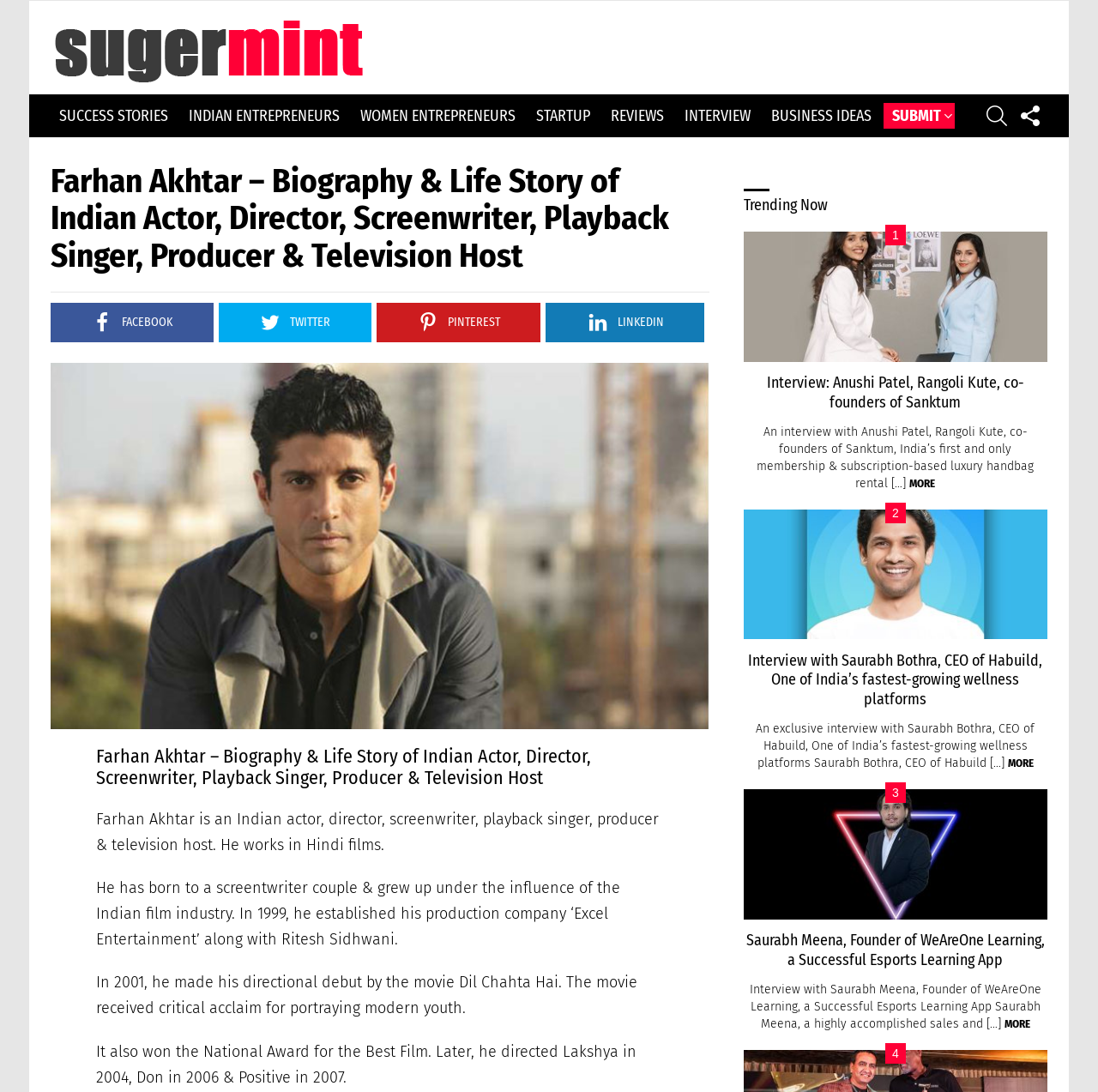Use a single word or phrase to answer this question: 
How many links are there in the top navigation menu?

9